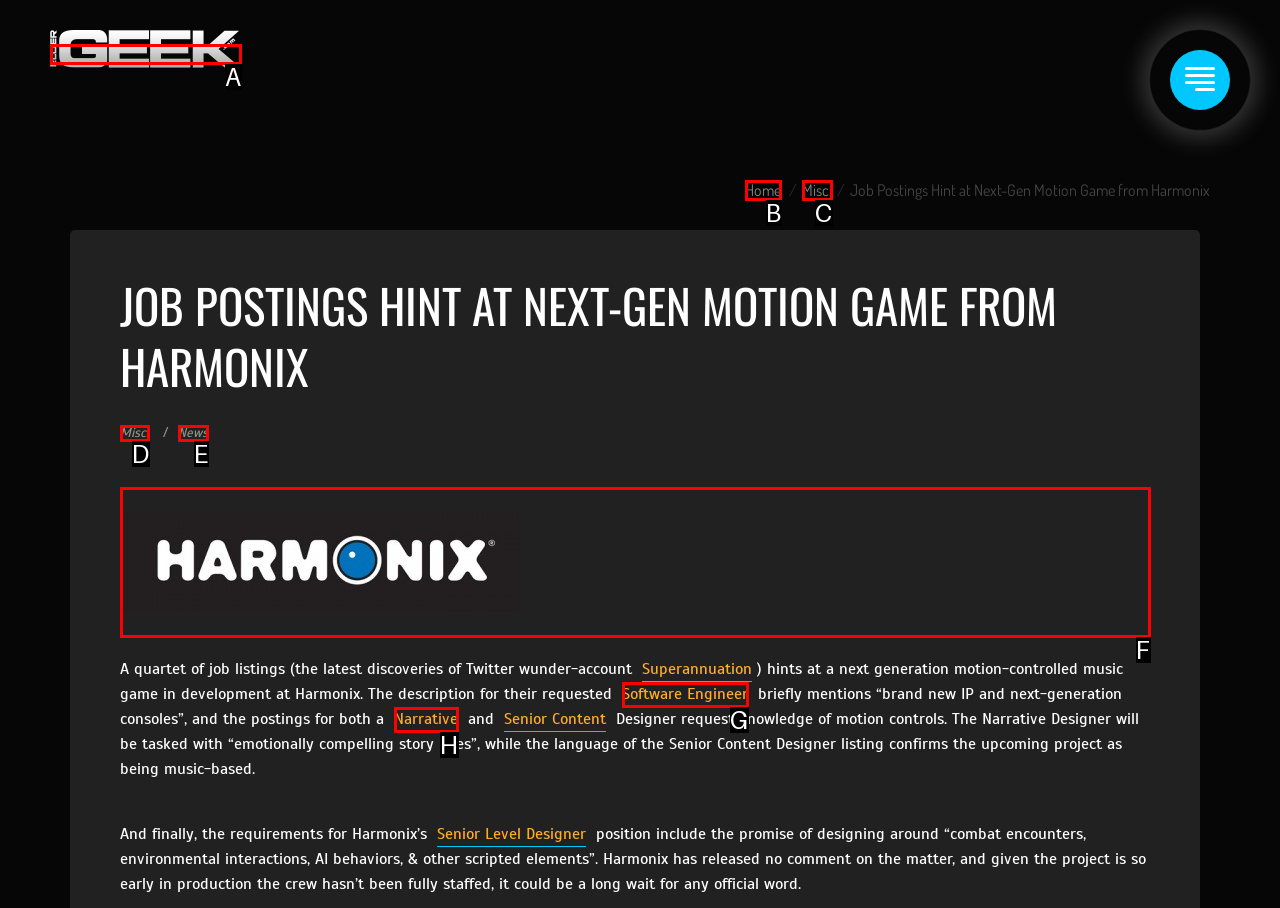From the available choices, determine which HTML element fits this description: title="Corp Harmonix Banner" Respond with the correct letter.

F